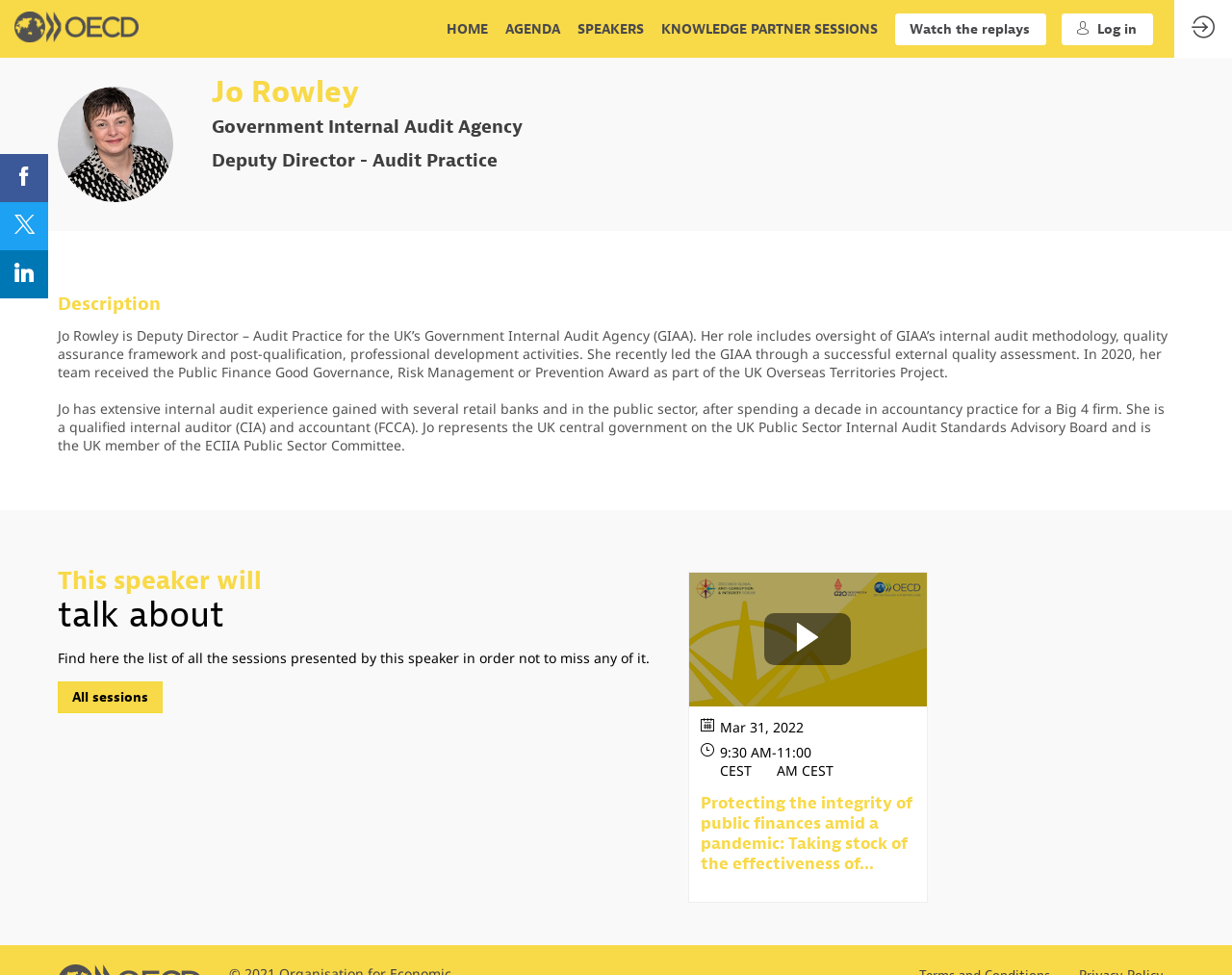Give a one-word or one-phrase response to the question: 
What is the topic of the session presented by this speaker on March 31, 2022?

Protecting the integrity of public finances amid a pandemic